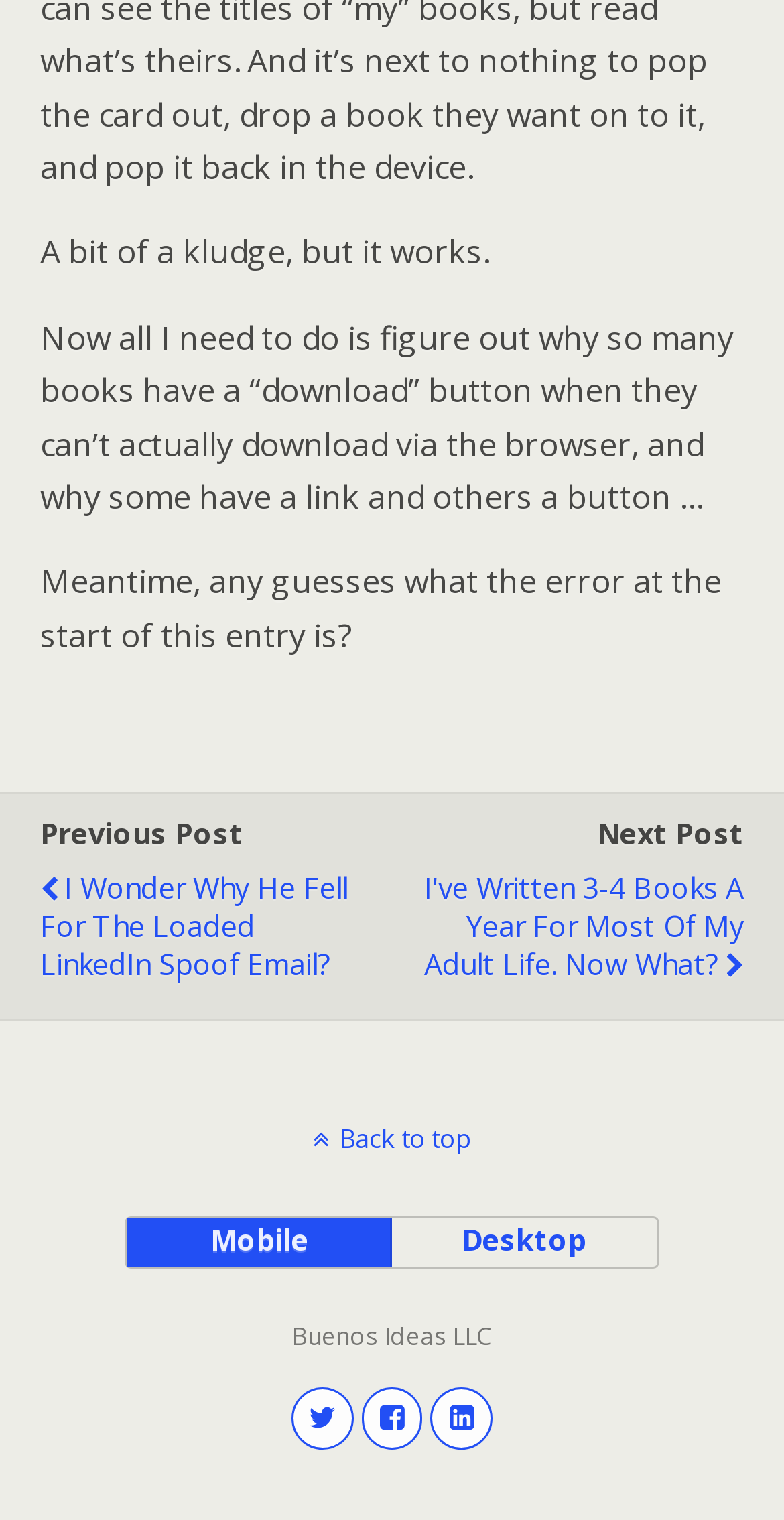How many social media links are present at the bottom of the page?
Answer with a single word or short phrase according to what you see in the image.

3